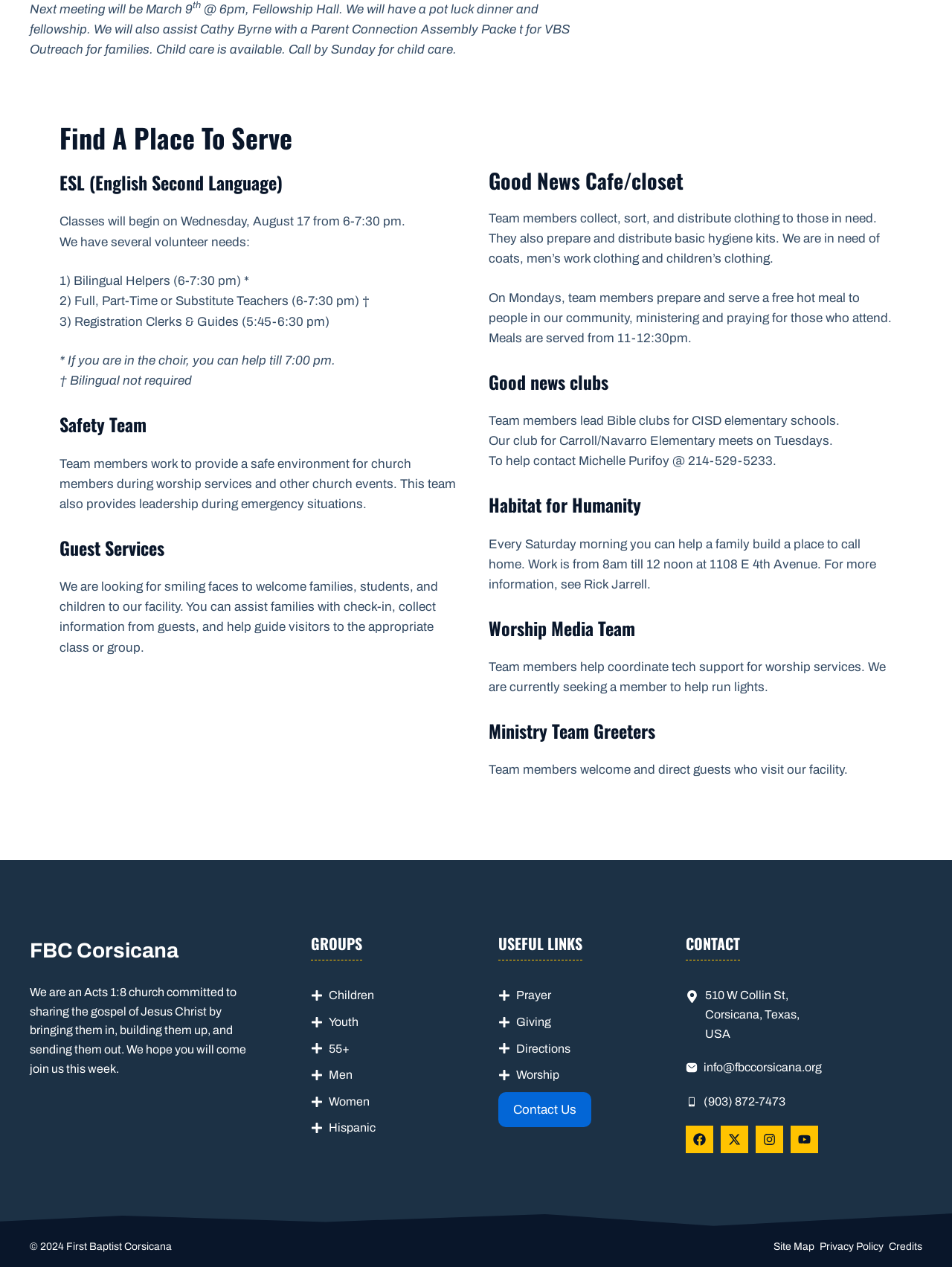Based on the image, please elaborate on the answer to the following question:
What is the purpose of the Safety Team?

The answer can be found in the StaticText element under the 'Safety Team' heading, which says 'Team members work to provide a safe environment for church members during worship services and other church events.'